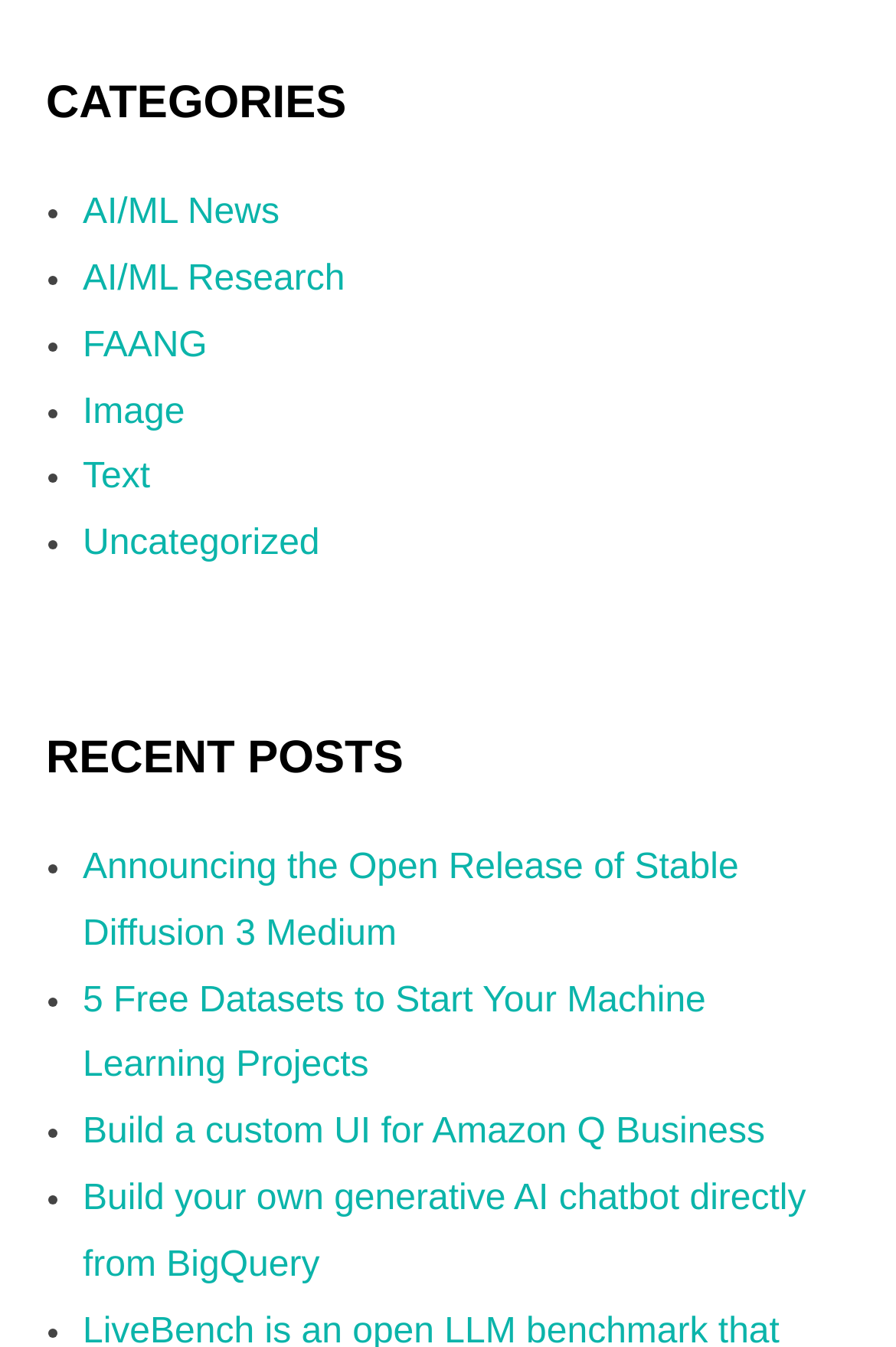Could you highlight the region that needs to be clicked to execute the instruction: "explore FAANG"?

[0.092, 0.242, 0.231, 0.271]